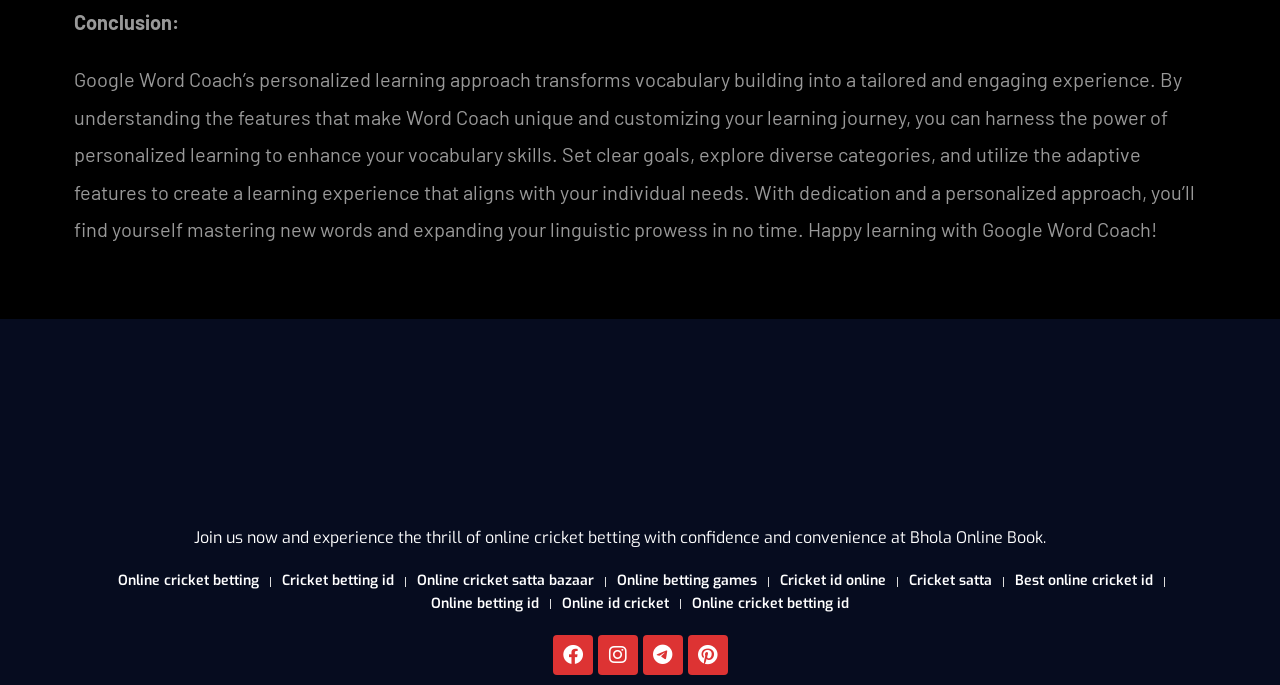What social media platforms are linked on the webpage?
Refer to the image and provide a one-word or short phrase answer.

Facebook, Instagram, Telegram, Pinterest